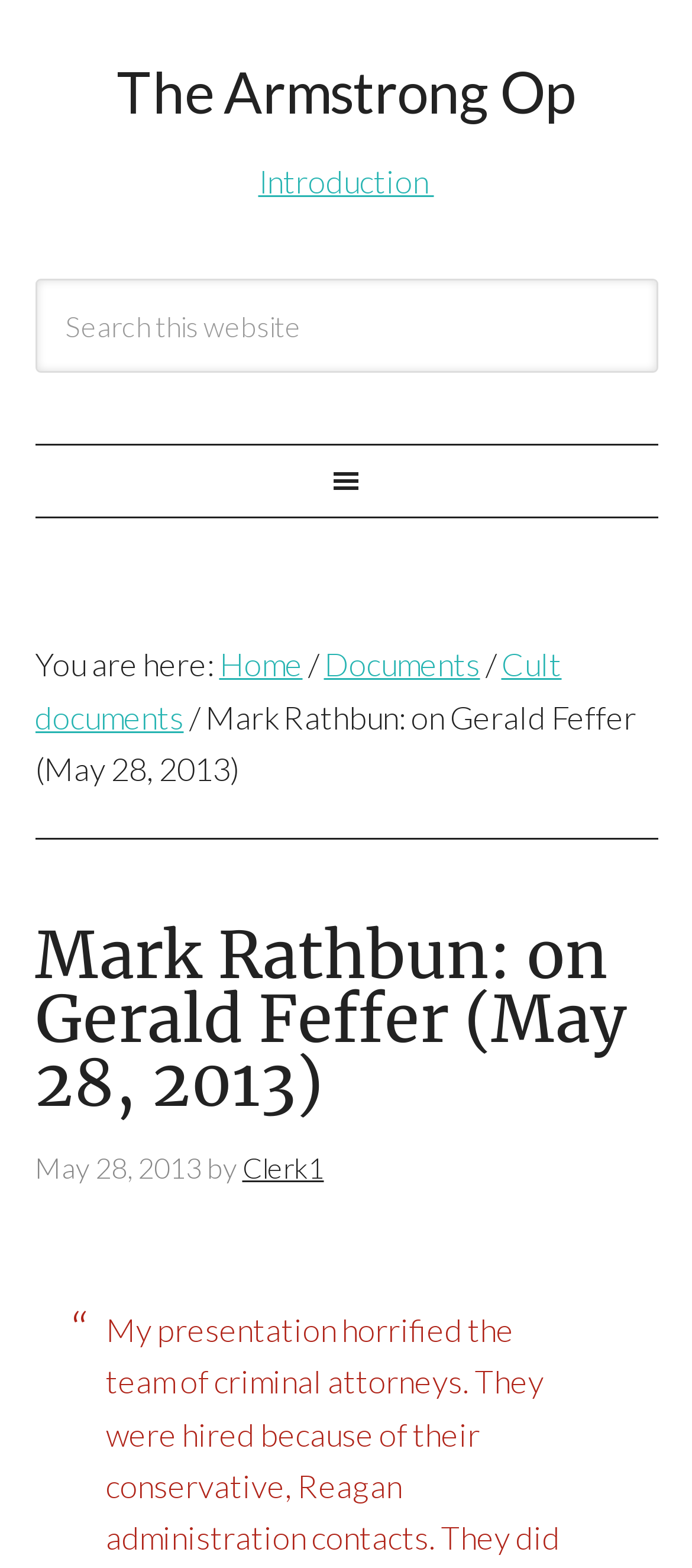Please provide a short answer using a single word or phrase for the question:
What is the date of the article?

May 28, 2013